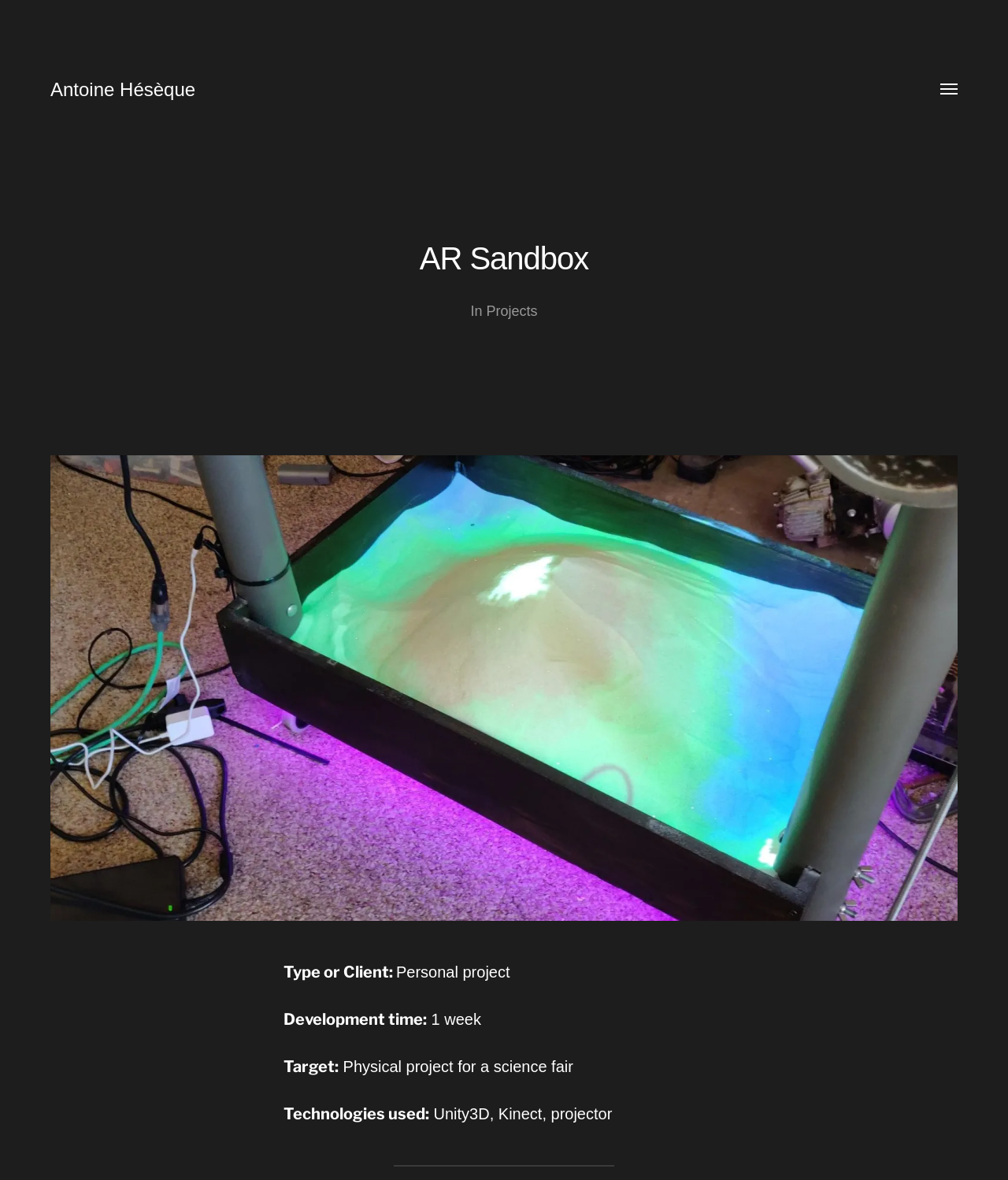What is the target of the project? Analyze the screenshot and reply with just one word or a short phrase.

Physical project for a science fair